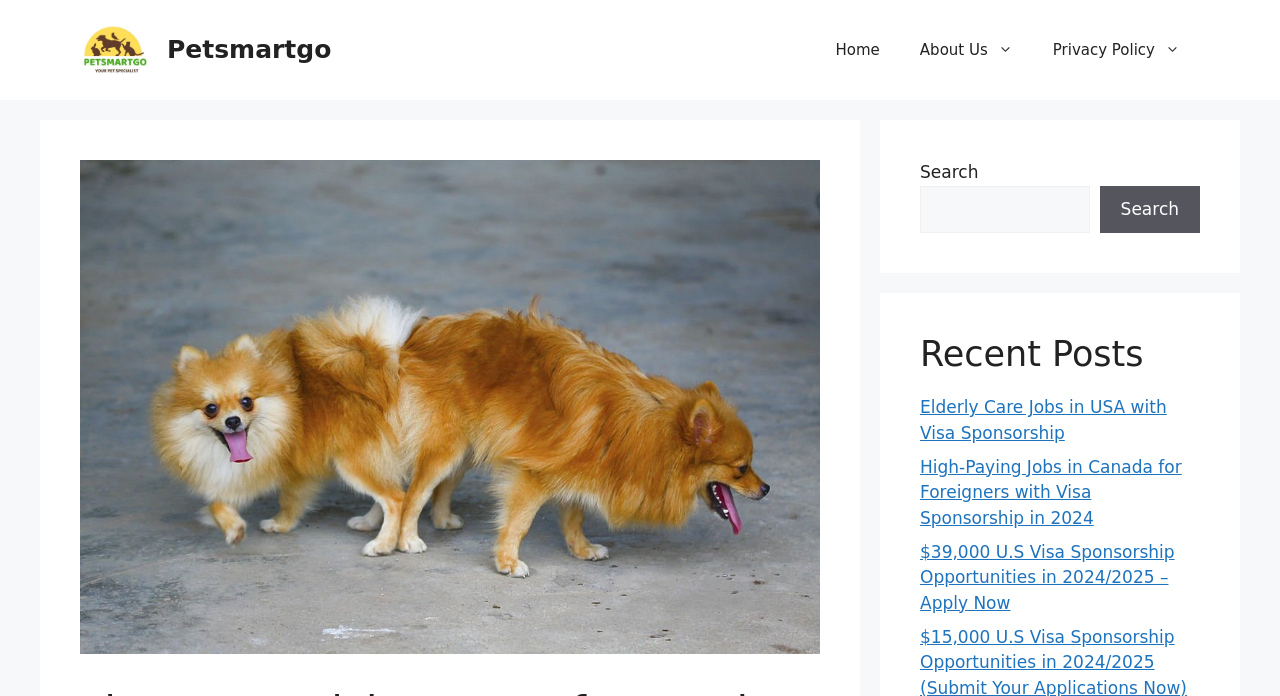Convey a detailed summary of the webpage, mentioning all key elements.

The webpage is about pet care, specifically providing tips on unsticking dogs after mating. At the top of the page, there is a banner with the site's name "Petsmartgo" and a corresponding image. Below the banner, there is a navigation menu with links to "Home", "About Us", and "Privacy Policy".

On the left side of the page, there is a large image related to the topic "Tips to Unstick a Dog after mating". On the right side, there is a search bar with a search button and a heading "Recent Posts" above it. Below the search bar, there are three links to recent posts, including "Elderly Care Jobs in USA with Visa Sponsorship", "High-Paying Jobs in Canada for Foreigners with Visa Sponsorship in 2024", and "$39,000 U.S Visa Sponsorship Opportunities in 2024/2025 – Apply Now". These links are stacked vertically, with the most recent post at the top.